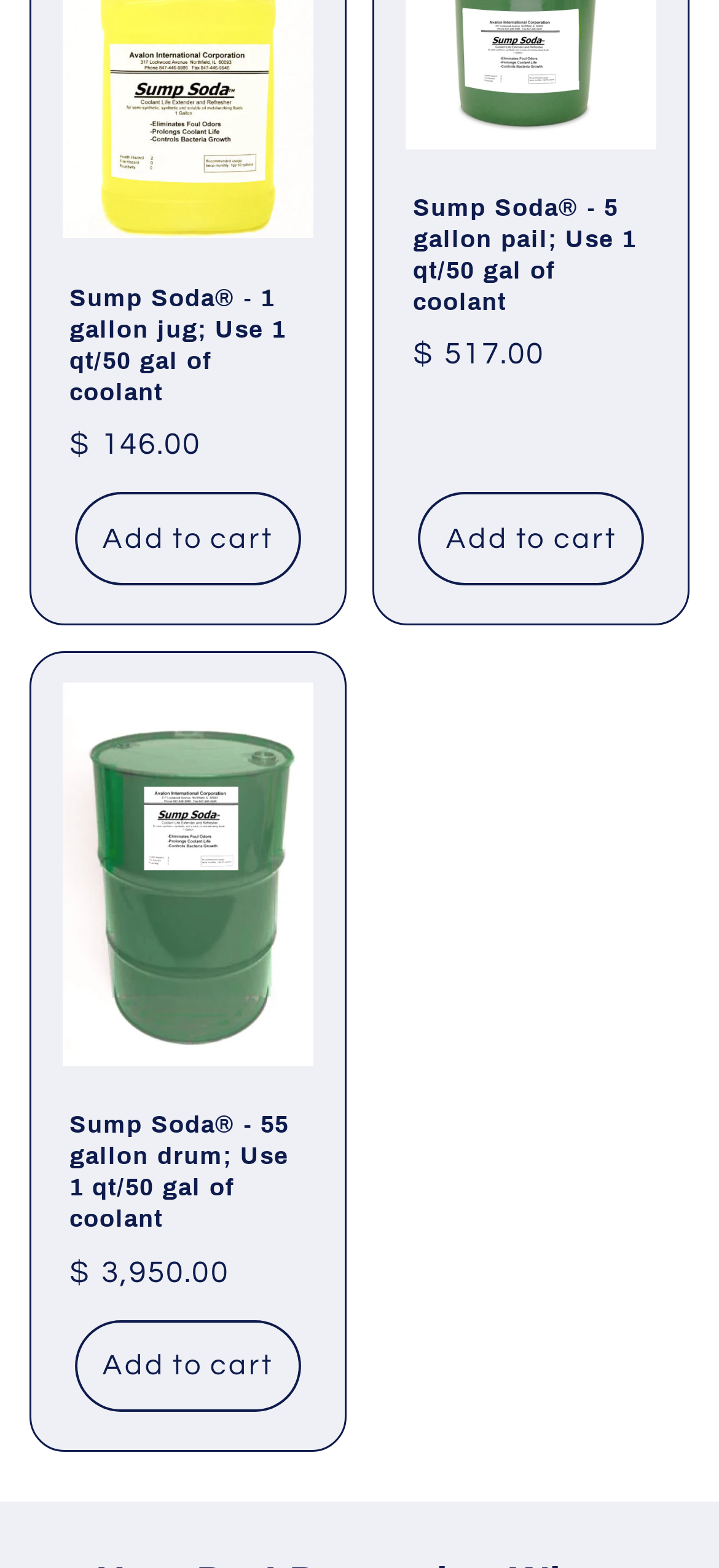Utilize the details in the image to thoroughly answer the following question: What is the price of Sump Soda 1 gallon jug?

I found the price of Sump Soda 1 gallon jug by looking at the text next to 'Regular price' which is '$ 146.00'.